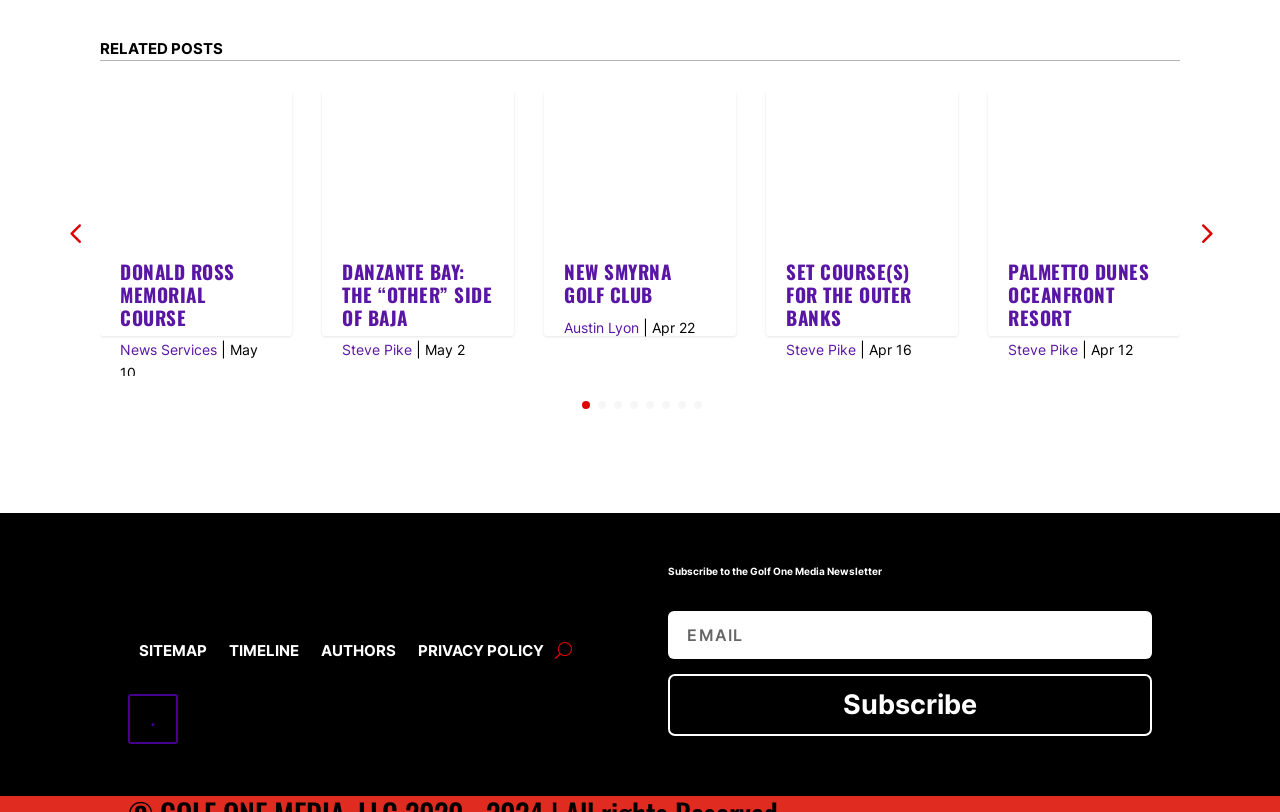Pinpoint the bounding box coordinates for the area that should be clicked to perform the following instruction: "view days page".

None